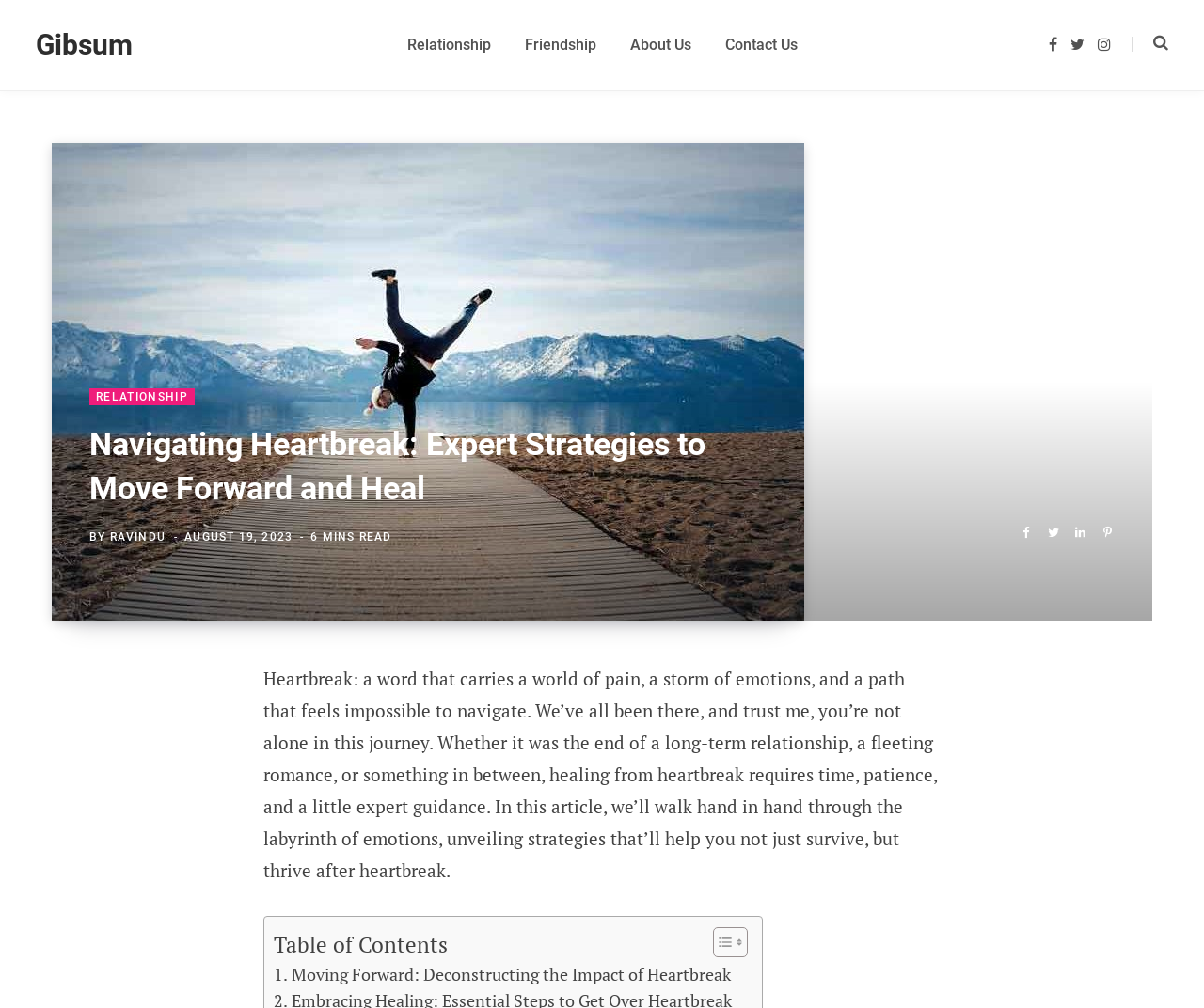Bounding box coordinates are specified in the format (top-left x, top-left y, bottom-right x, bottom-right y). All values are floating point numbers bounded between 0 and 1. Please provide the bounding box coordinate of the region this sentence describes: Relationship

[0.074, 0.385, 0.162, 0.402]